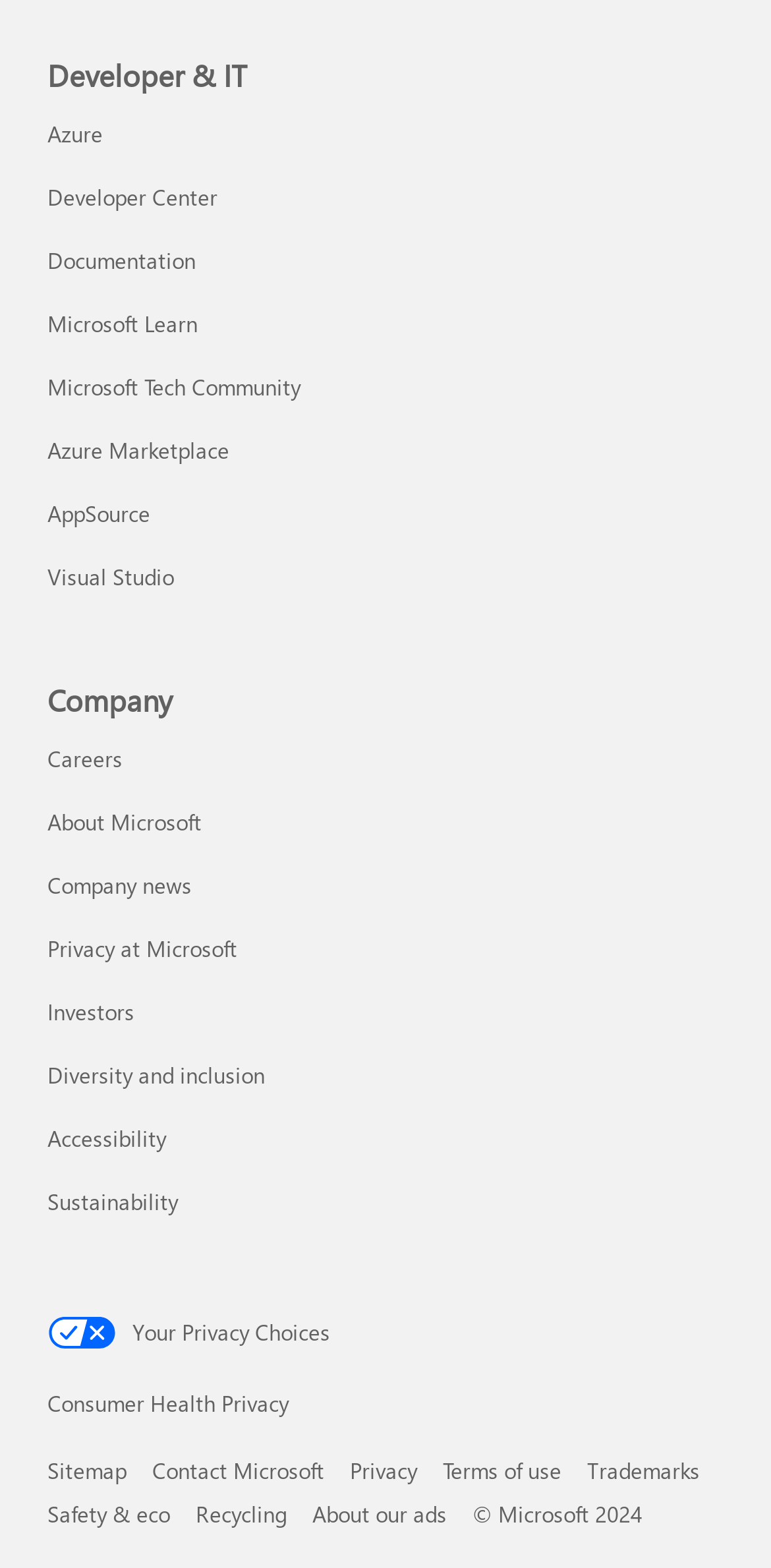Predict the bounding box coordinates of the area that should be clicked to accomplish the following instruction: "View December 2012 archives". The bounding box coordinates should consist of four float numbers between 0 and 1, i.e., [left, top, right, bottom].

[0.287, 0.011, 0.592, 0.039]